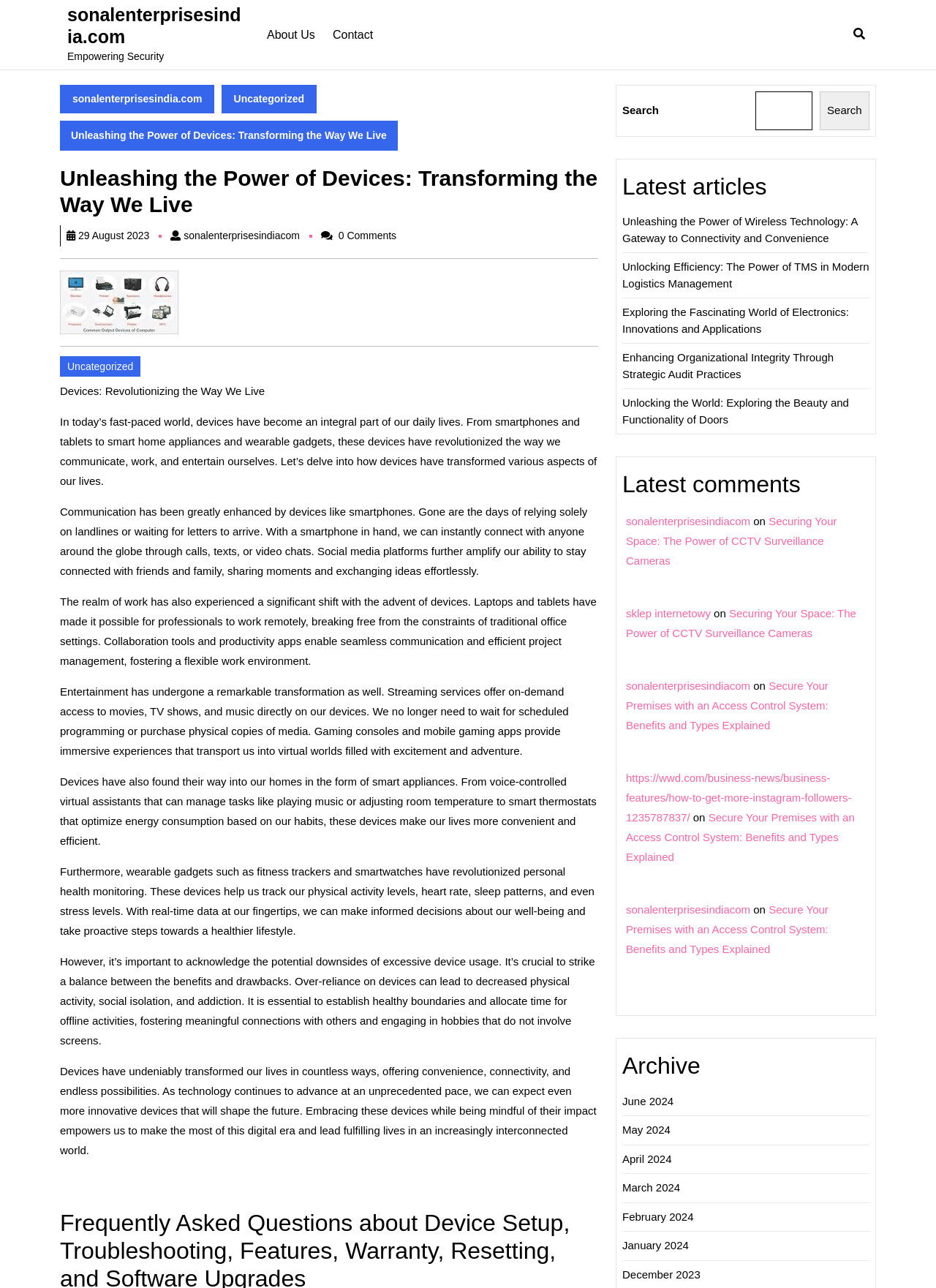How many comments are there on the article 'Unleashing the Power of Devices: Transforming the Way We Live'?
We need a detailed and exhaustive answer to the question. Please elaborate.

I found the number of comments by looking at the text '0 Comments' which is located below the article title 'Unleashing the Power of Devices: Transforming the Way We Live'.